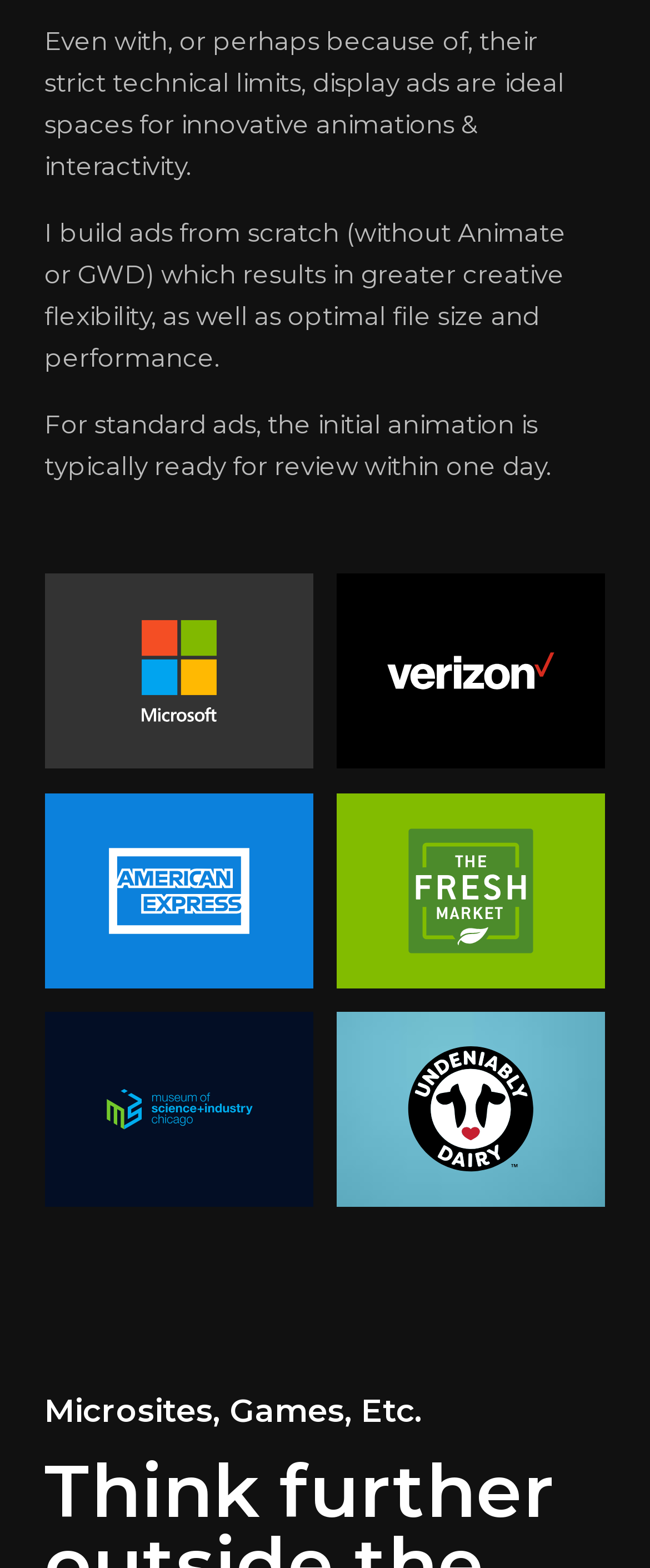Utilize the information from the image to answer the question in detail:
How many links are provided for ad examples?

There are six links provided on the webpage, each representing an example of an ad, including Microsoft Ads for Craft, Verizon Ads for Craft, AMEX Shop Small Mobile Ad for My My Star, Fresh Market Ads for The Fresh Market, MSI Chicago Ads for MSIC + HECO Partners, and Undeniably Dairy Ads for Edelman.